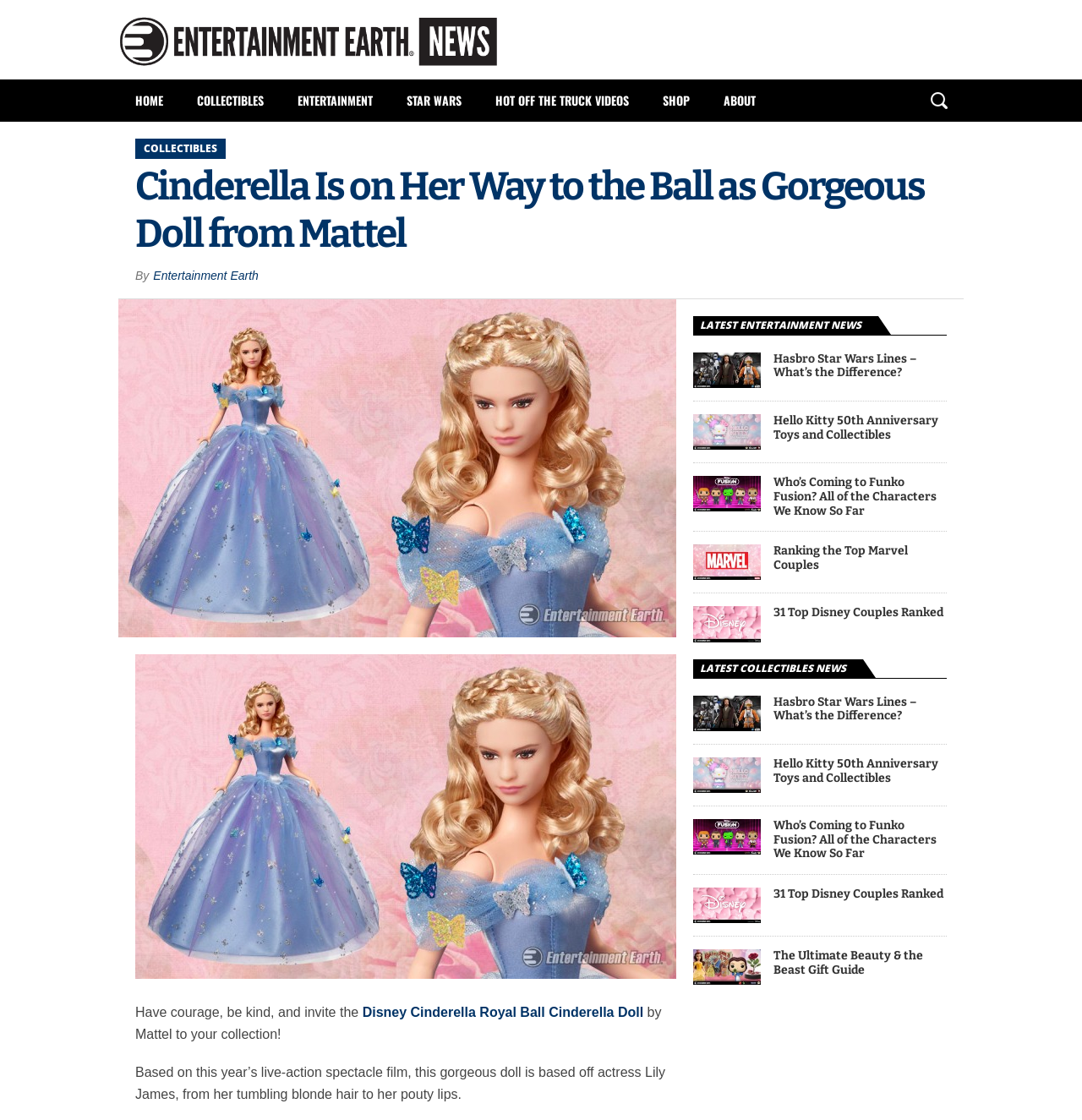Please examine the image and provide a detailed answer to the question: What is the name of the actress who inspired the doll's design?

The actress who inspired the doll's design is Lily James, which is mentioned in the StaticText element with the text 'Based on this year’s live-action spectacle film, this gorgeous doll is based off actress Lily James, from her tumbling blonde hair to her pouty lips'.